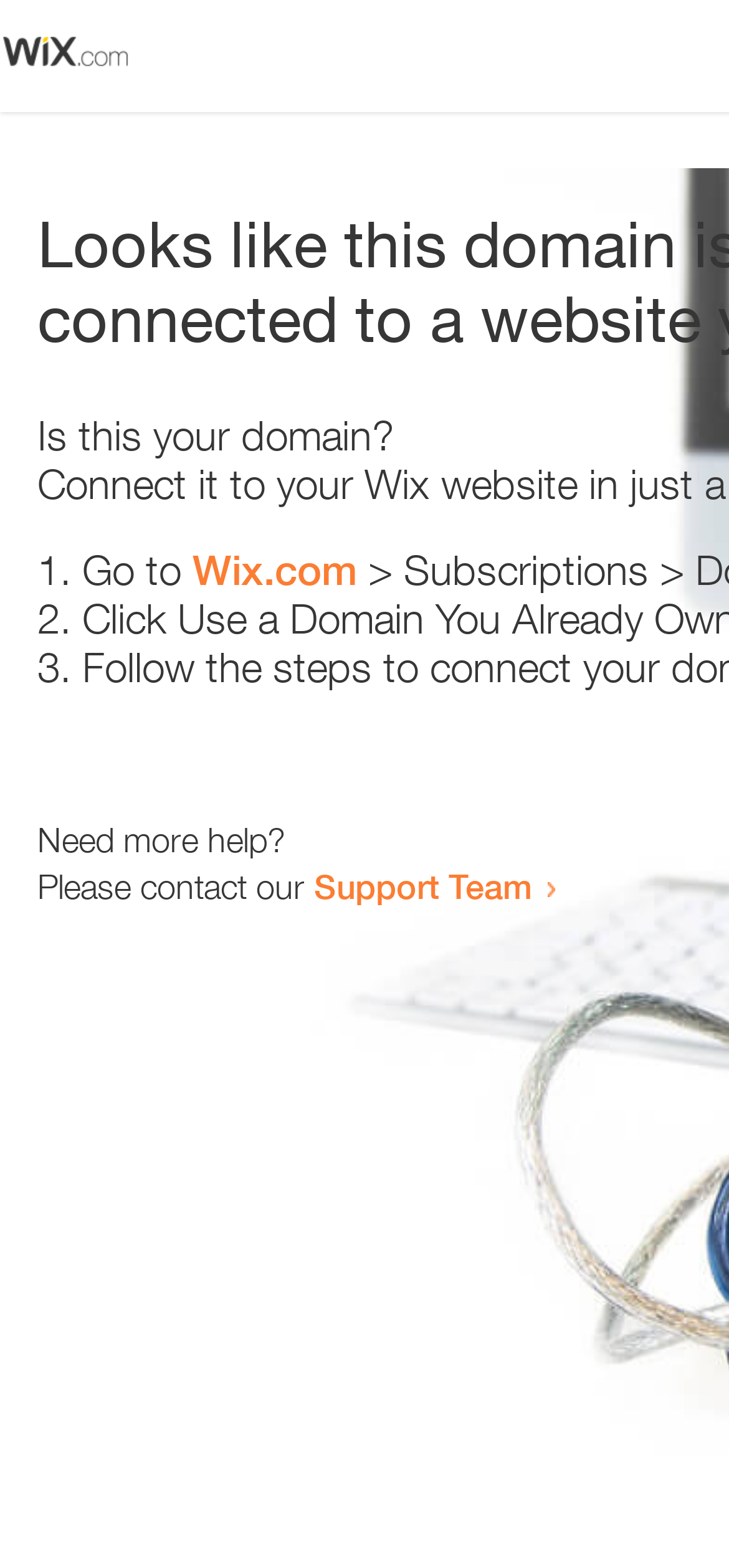Where can I get more help?
Please provide a detailed and thorough answer to the question.

The webpage provides a link to the 'Support Team' which implies that users can get more help by contacting them.